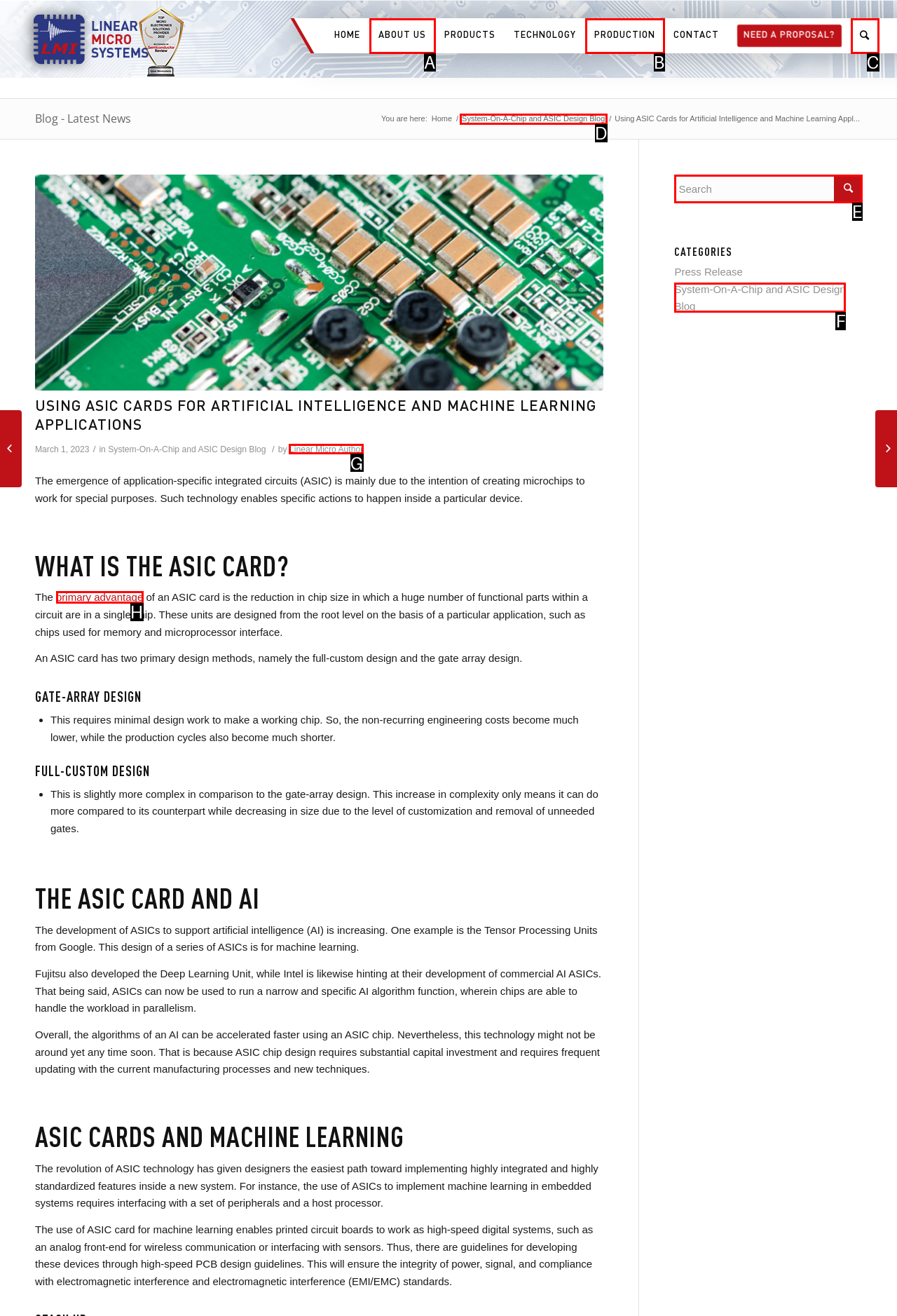Identify which lettered option to click to carry out the task: Search for something. Provide the letter as your answer.

E